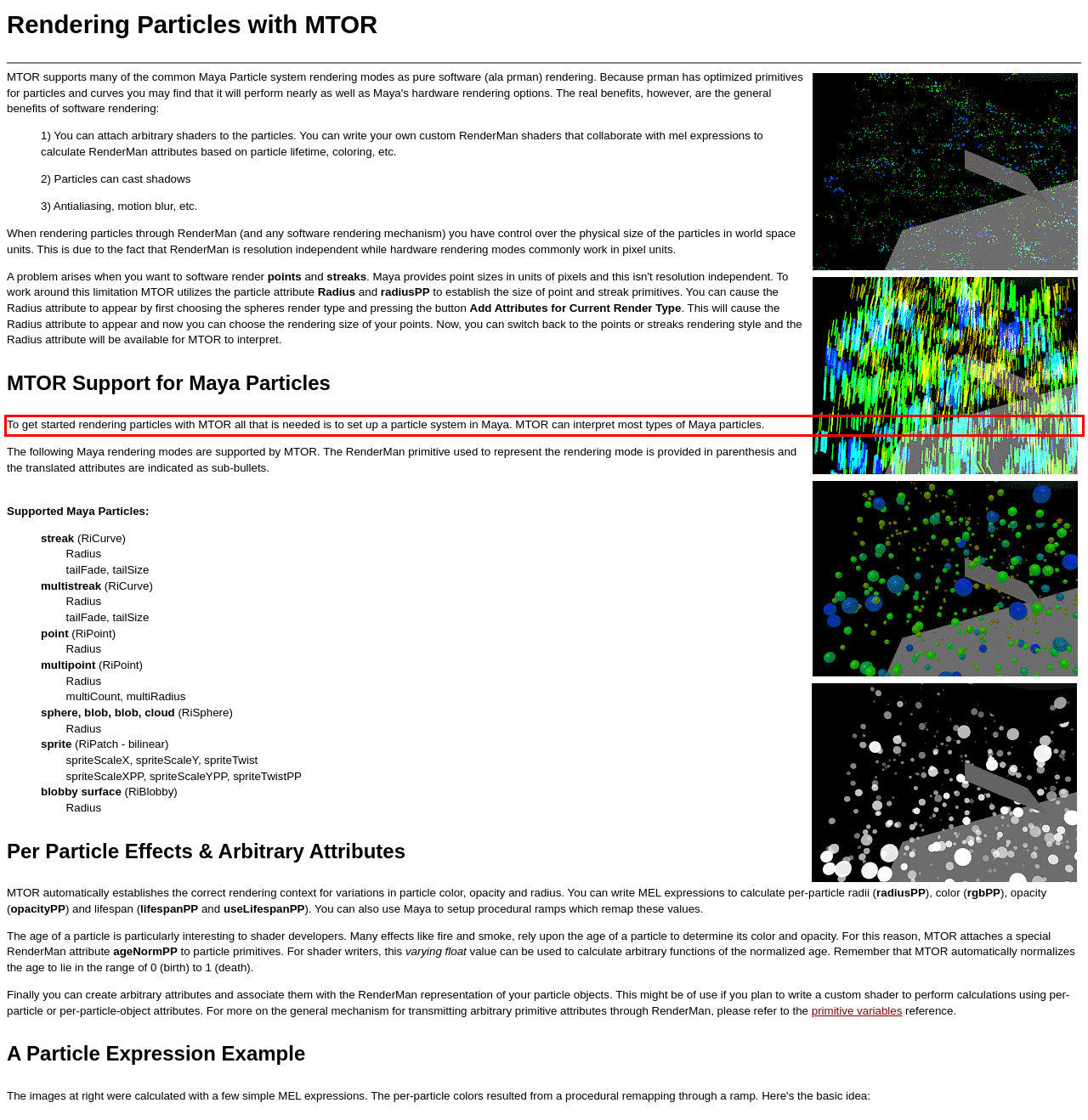Within the screenshot of the webpage, locate the red bounding box and use OCR to identify and provide the text content inside it.

To get started rendering particles with MTOR all that is needed is to set up a particle system in Maya. MTOR can interpret most types of Maya particles.